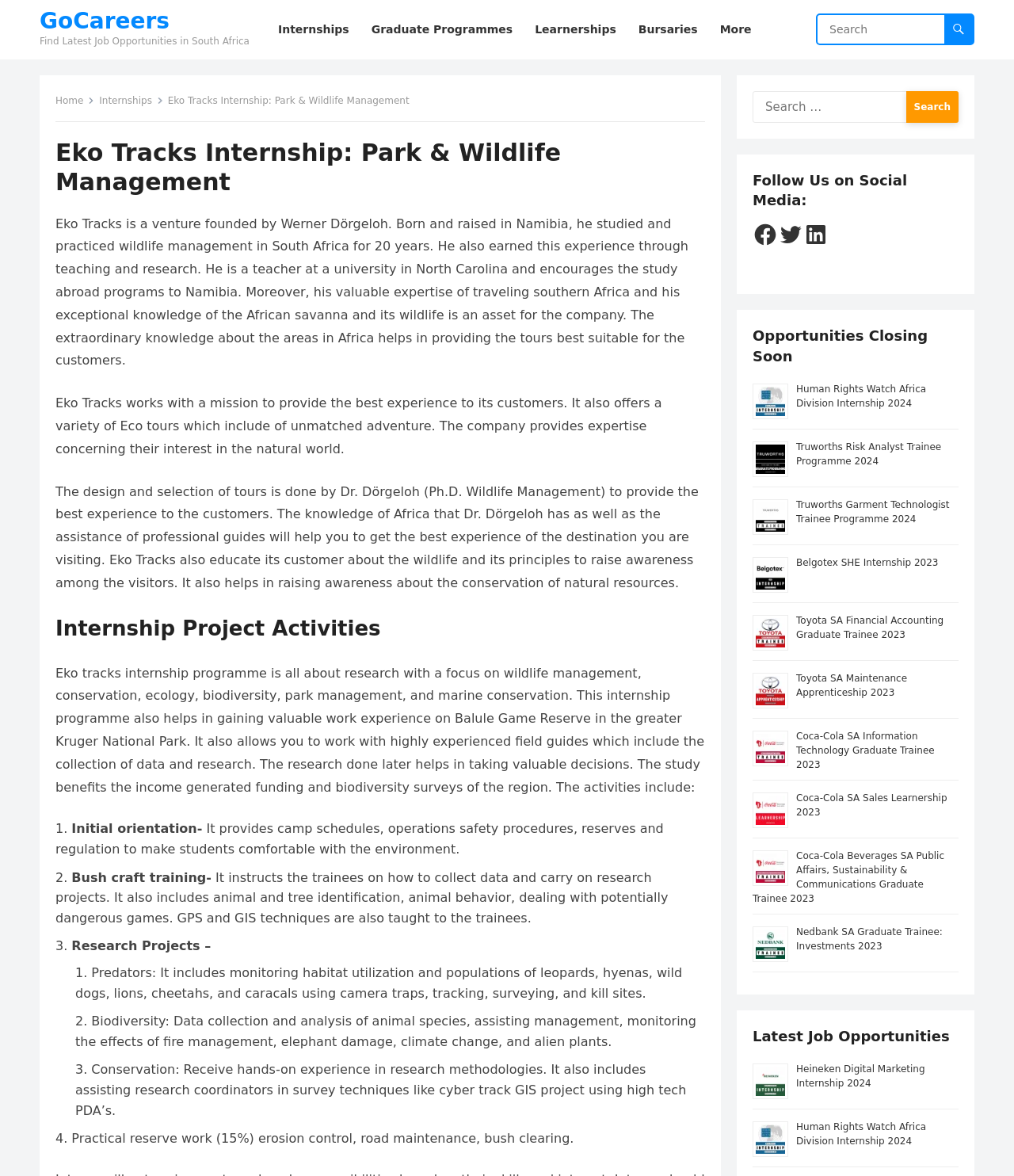Give a one-word or short phrase answer to the question: 
What is the focus of the research projects?

Wildlife management, conservation, ecology, biodiversity, park management, and marine conservation